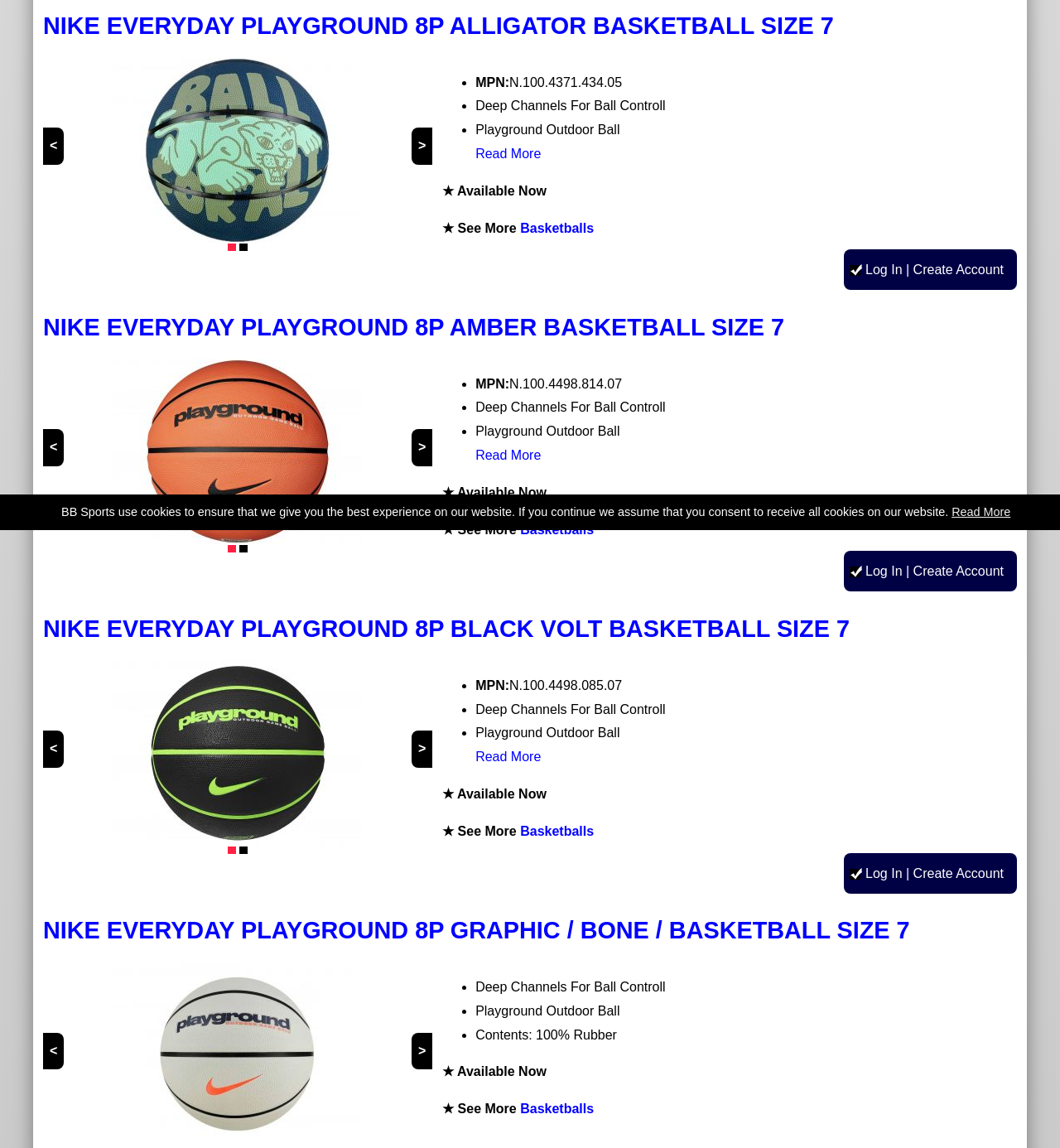Using the provided element description: "<", determine the bounding box coordinates of the corresponding UI element in the screenshot.

[0.041, 0.637, 0.06, 0.669]